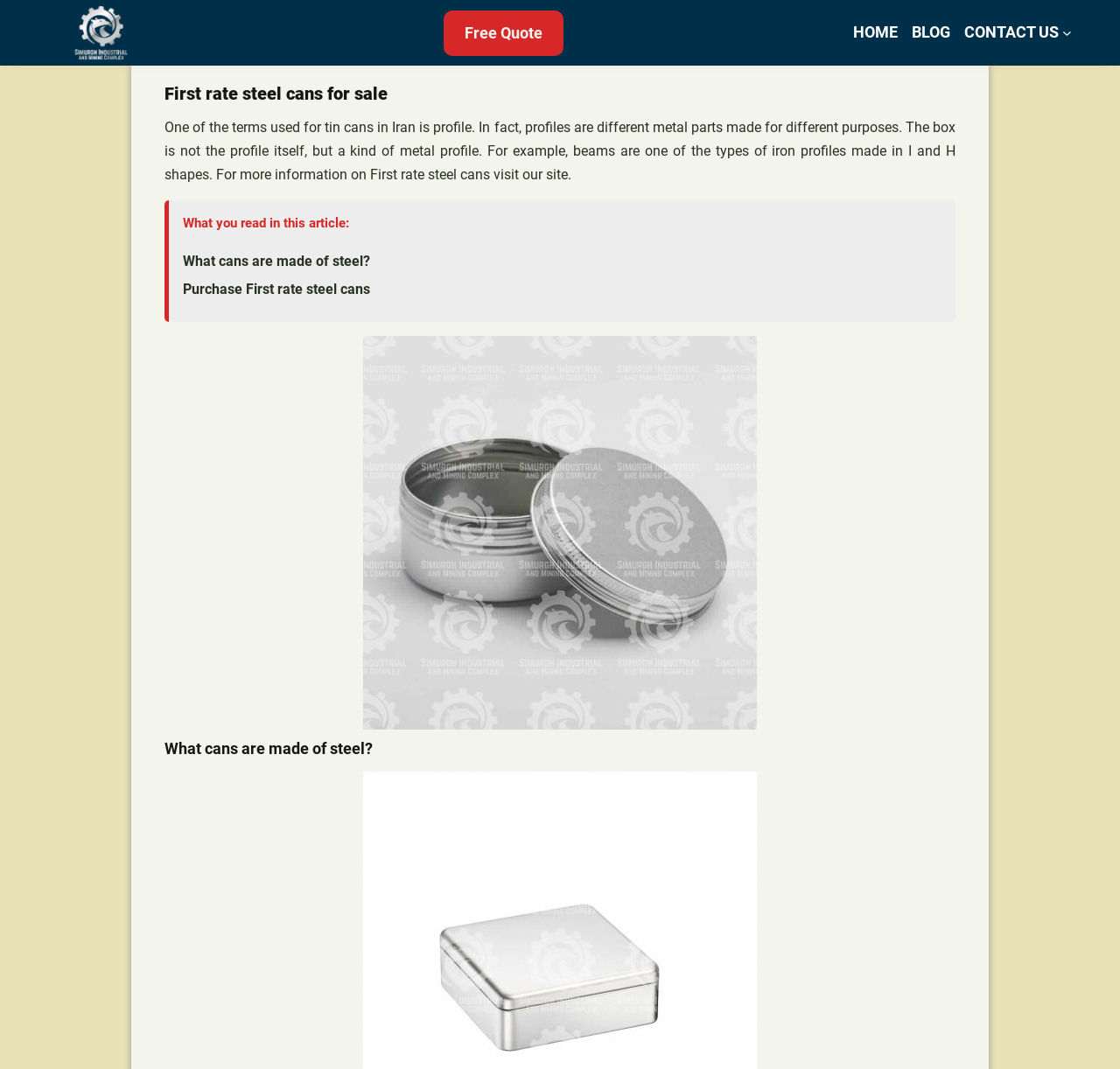Give a one-word or phrase response to the following question: What is the purpose of the metal profile?

different purposes